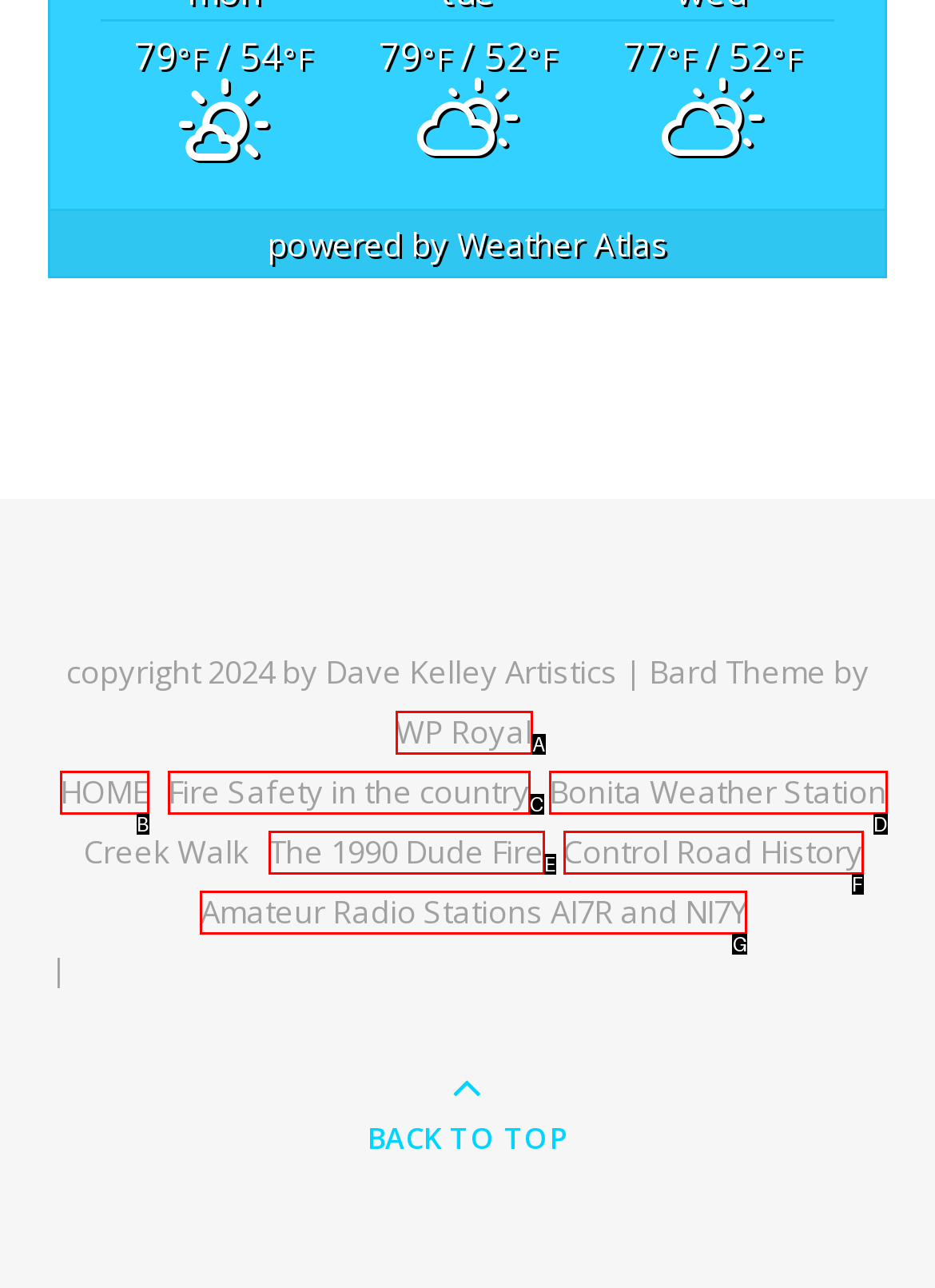Identify the HTML element that corresponds to the following description: title="Home" Provide the letter of the best matching option.

None